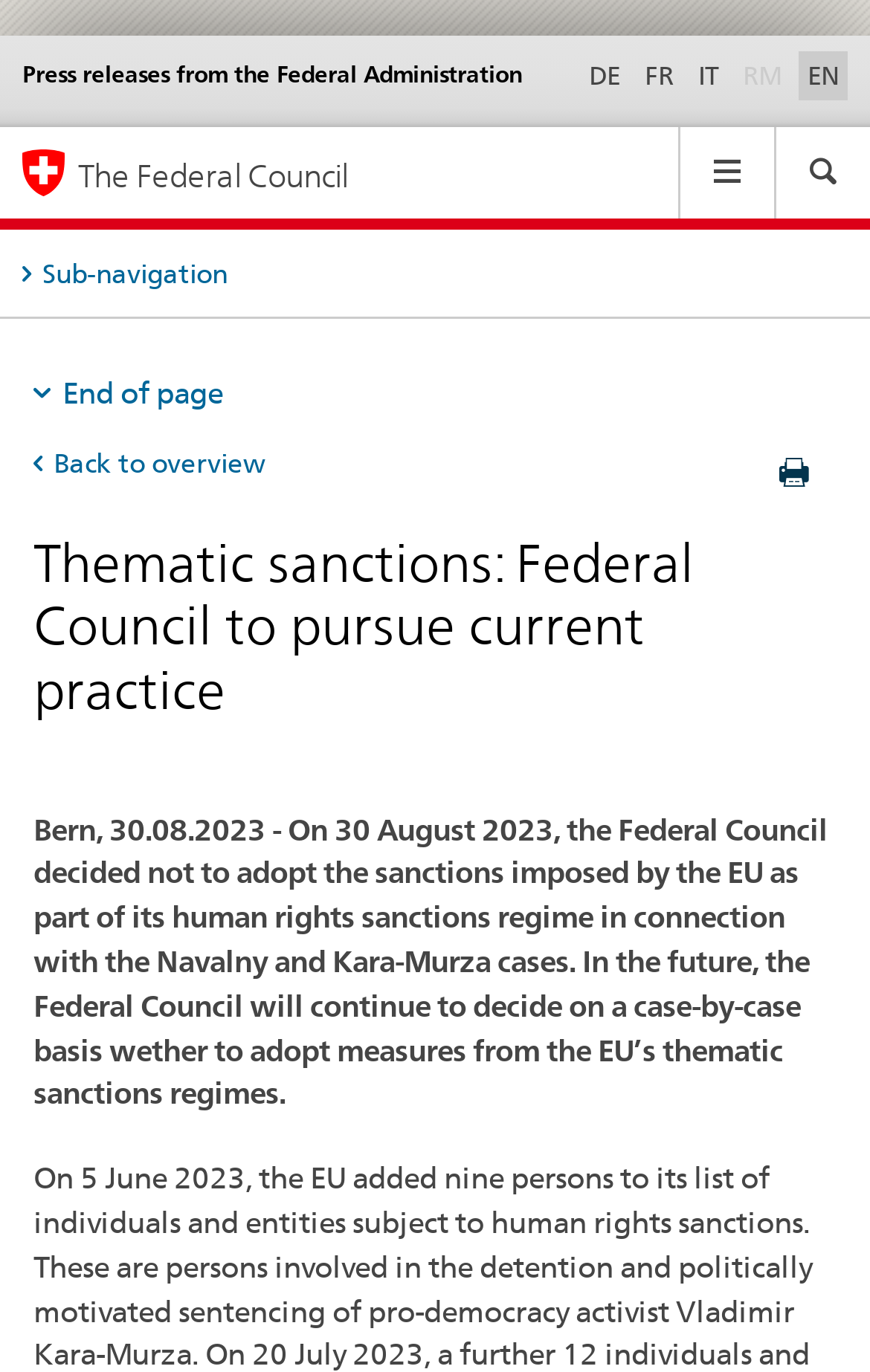Please find the bounding box coordinates of the clickable region needed to complete the following instruction: "Open sub-navigation menu". The bounding box coordinates must consist of four float numbers between 0 and 1, i.e., [left, top, right, bottom].

[0.0, 0.183, 1.0, 0.23]